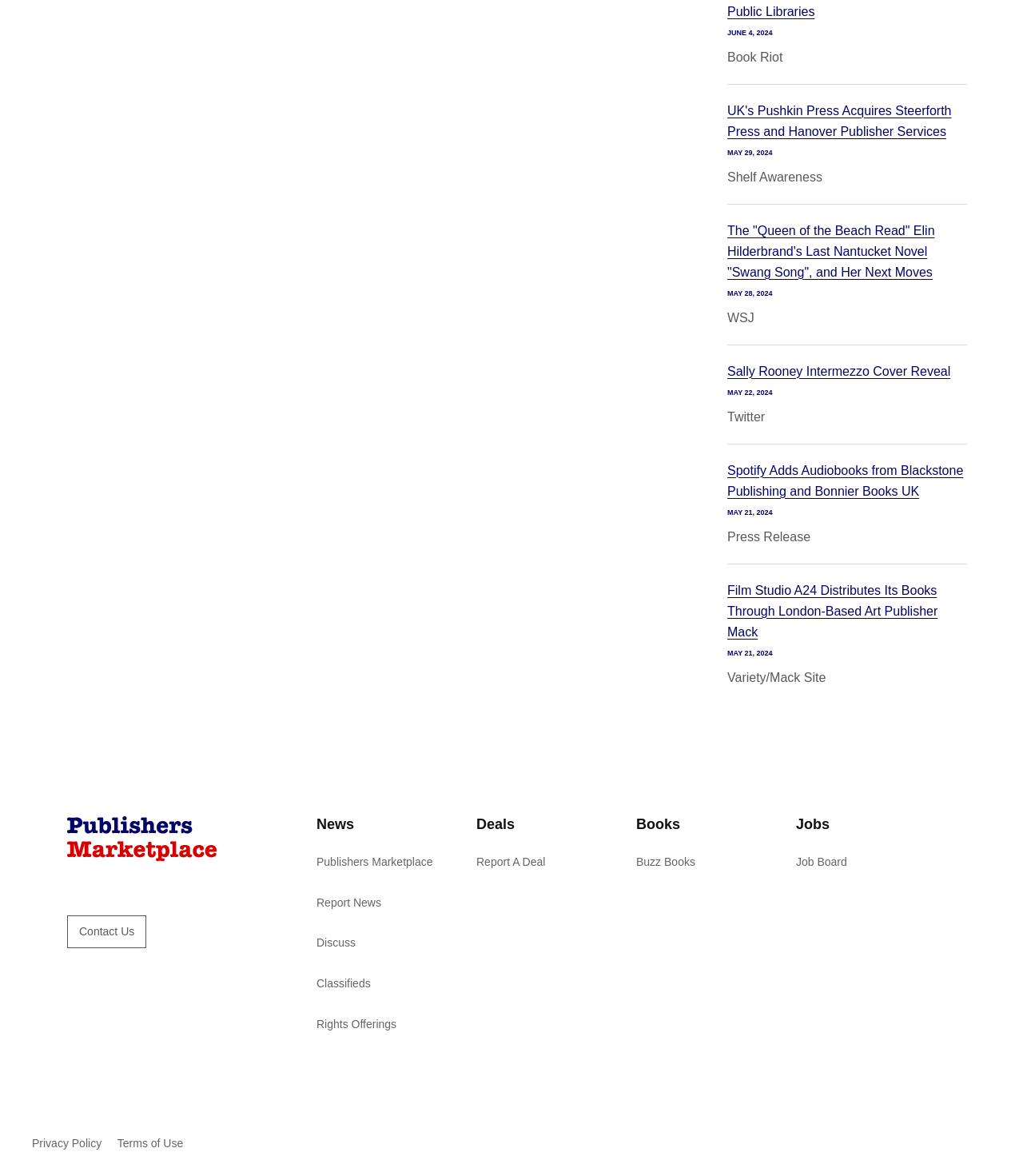What is the date of the first news article?
Offer a detailed and exhaustive answer to the question.

The first news article is located at the top of the webpage, and its date is specified as 'JUNE 4, 2024'.